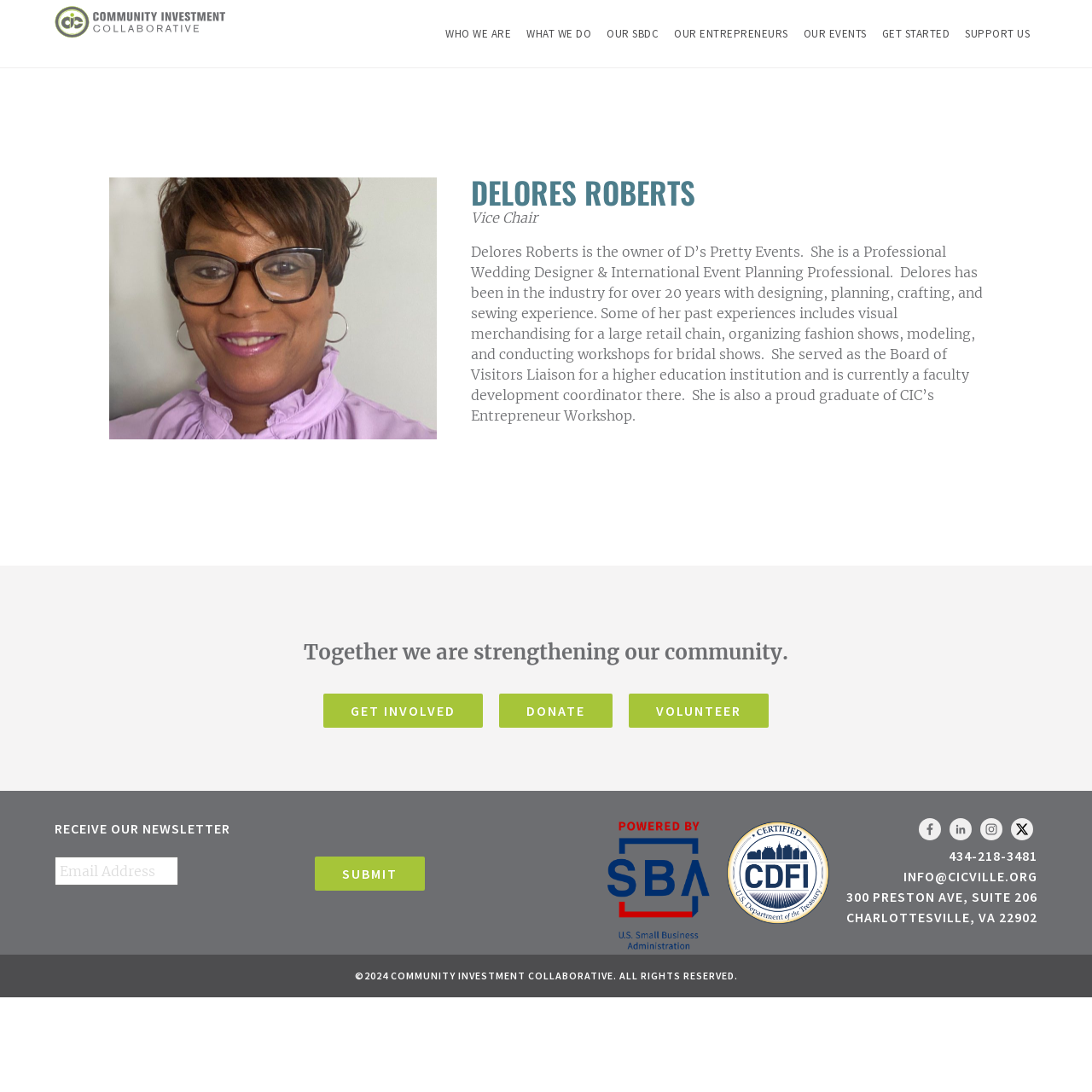Describe all the significant parts and information present on the webpage.

The webpage is about Delores Roberts, a professional wedding designer and international event planning professional, and her involvement with the Community Investment Collaborative. 

At the top of the page, there is a navigation menu with seven links: "WHO WE ARE", "WHAT WE DO", "OUR SBDC", "OUR ENTREPRENEURS", "OUR EVENTS", "GET STARTED", and "SUPPORT US". 

Below the navigation menu, there is a main section that contains an article about Delores Roberts. The article starts with a heading "DELORES ROBERTS" and a brief description of her profession and experience. Below the heading, there is a paragraph of text that provides more details about her background, including her experience in visual merchandising, fashion shows, modeling, and conducting workshops. 

To the left of the article, there is an image, and above the image, there is a smaller image with a link. 

In the middle of the page, there is a heading "Together we are strengthening our community." Below this heading, there are three links: "GET INVOLVED", "DONATE", and "VOLUNTEER". 

At the bottom of the page, there is a section with a heading "RECEIVE OUR NEWSLETTER". Below this heading, there is a textbox where users can input their information, and a "Submit" button. 

To the right of the newsletter section, there are five social media links, each represented by an image. Below these links, there are three contact links: a phone number, an email address, and a physical address. 

Finally, at the very bottom of the page, there is a copyright notice that reads "©2024 COMMUNITY INVESTMENT COLLABORATIVE. ALL RIGHTS RESERVED."